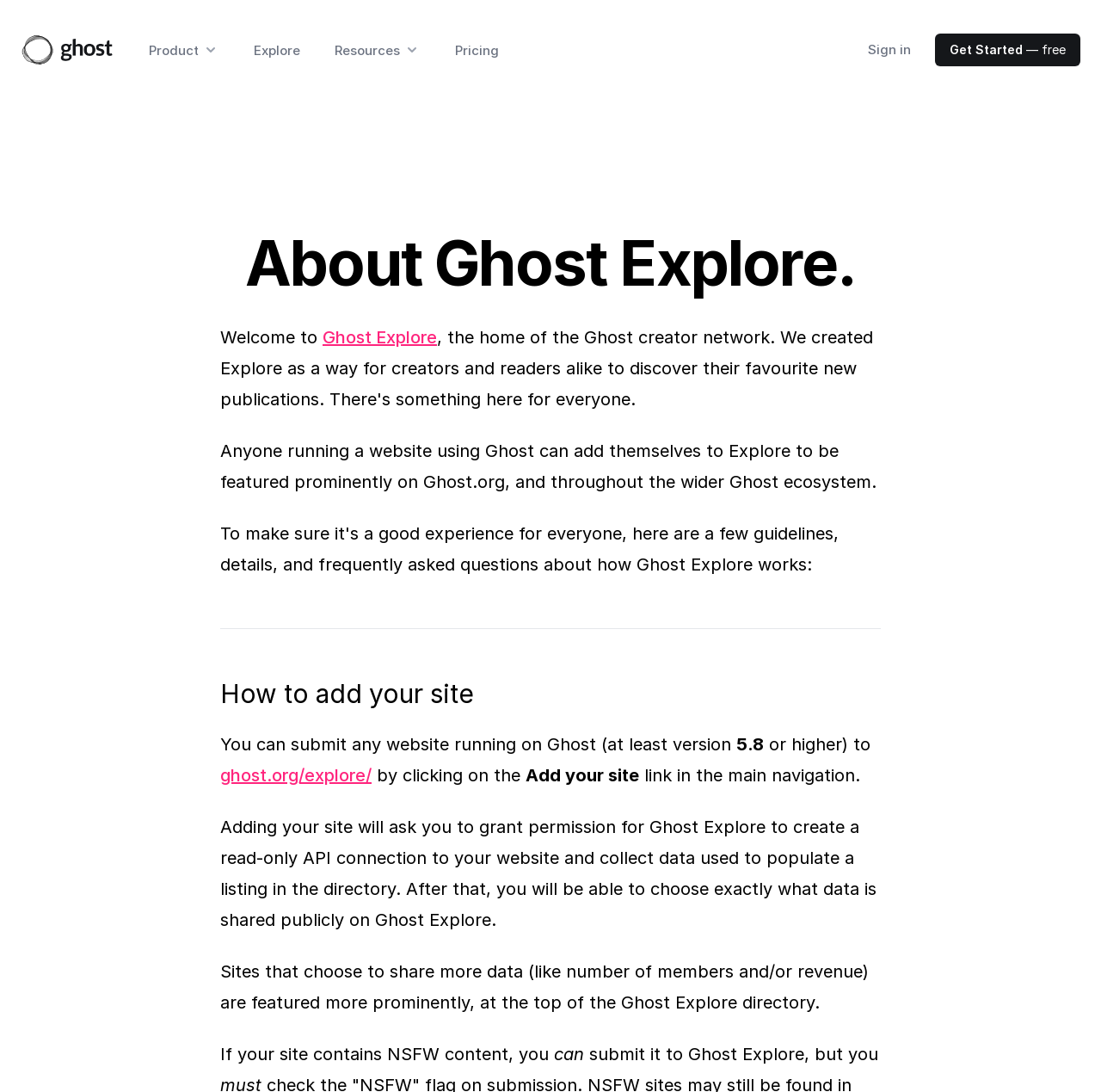How do I add my site to Ghost Explore?
Relying on the image, give a concise answer in one word or a brief phrase.

Click on 'Add your site' link